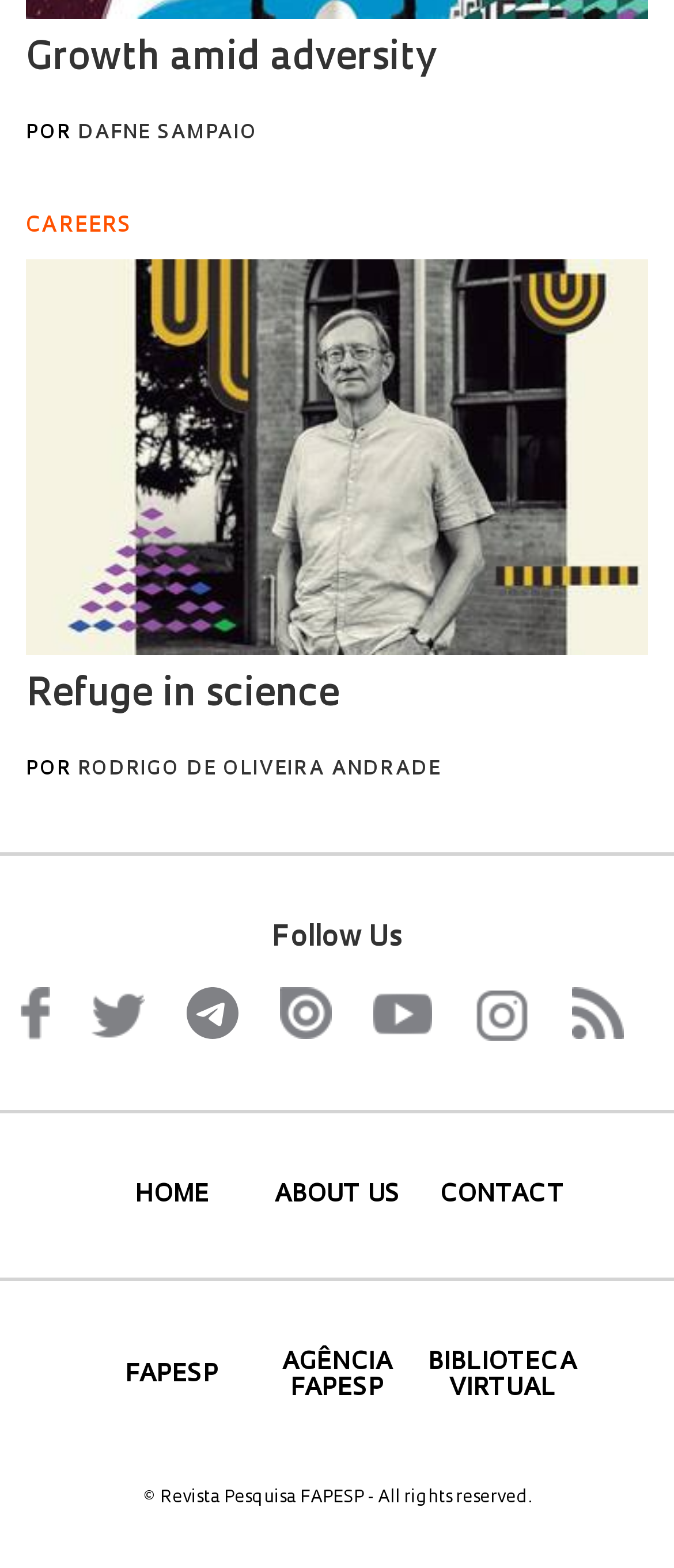Look at the image and write a detailed answer to the question: 
What is the copyright information?

I looked at the bottom of the webpage and found the copyright information, which is '© Revista Pesquisa FAPESP - All rights reserved.'.